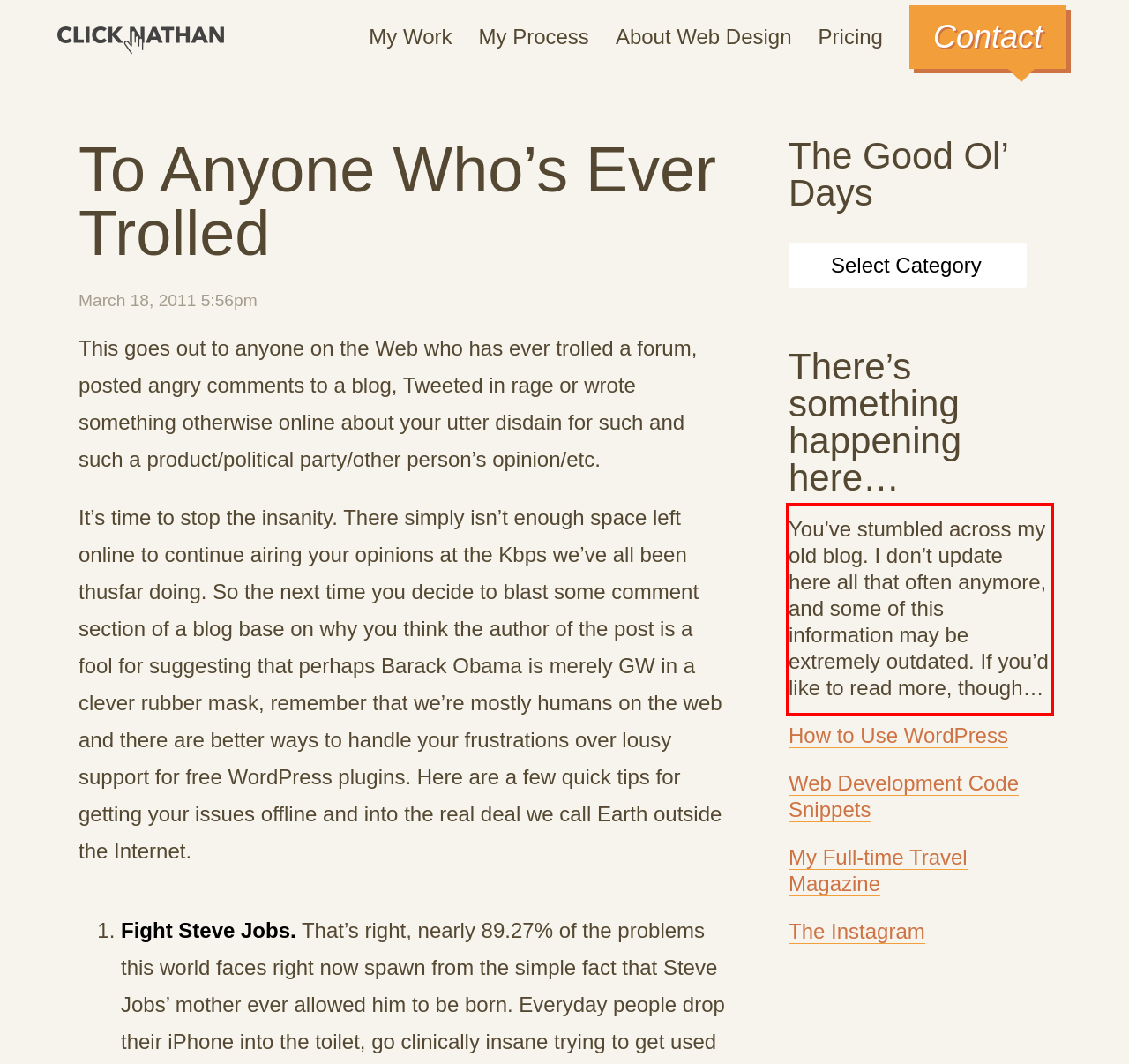Identify the text within the red bounding box on the webpage screenshot and generate the extracted text content.

You’ve stumbled across my old blog. I don’t update here all that often anymore, and some of this information may be extremely outdated. If you’d like to read more, though…